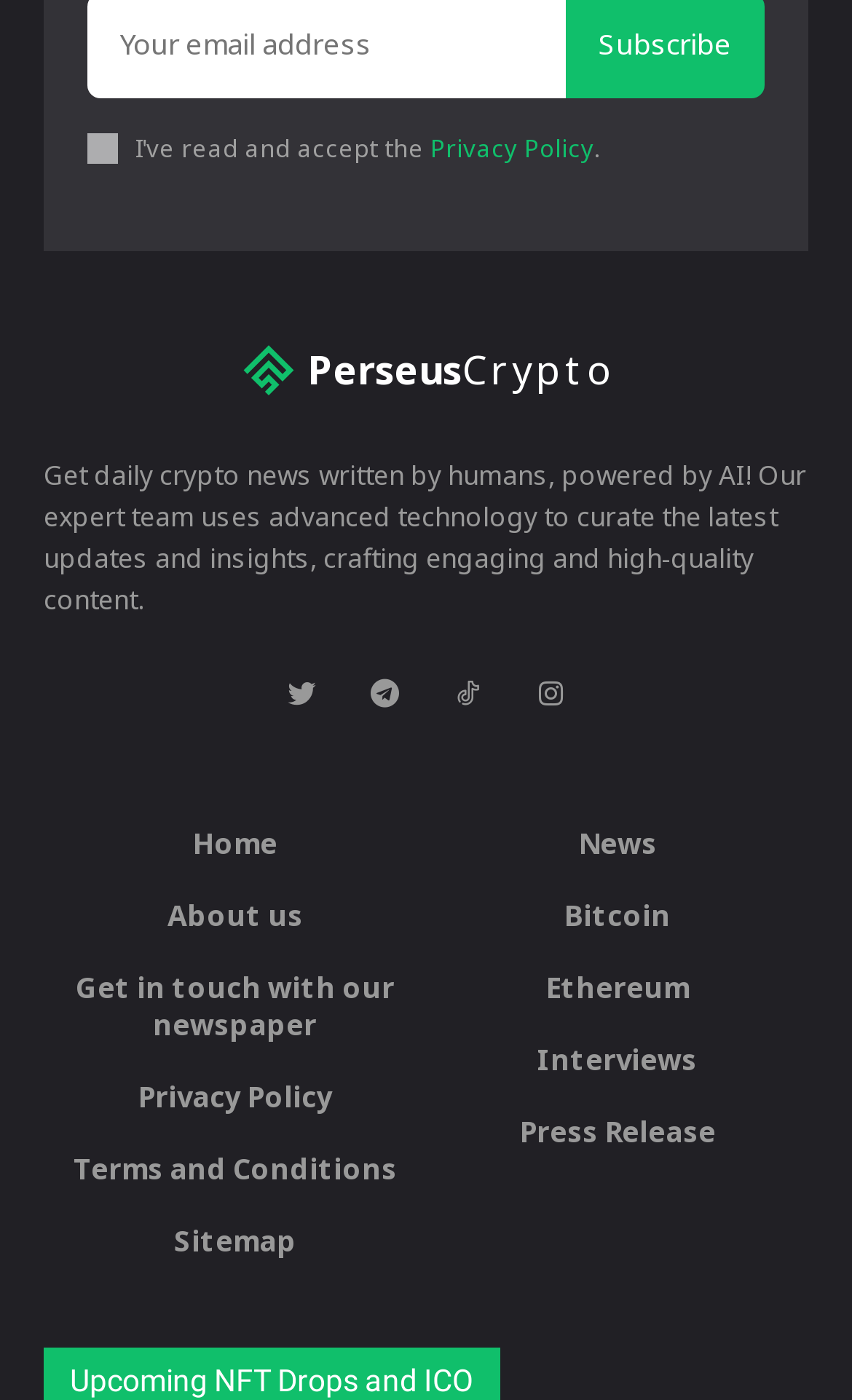Provide a thorough and detailed response to the question by examining the image: 
What is the name of the crypto newspaper?

The name of the crypto newspaper can be found in the link element with the text 'Perseus Crypto' which is located at the top of the webpage, accompanied by an image.